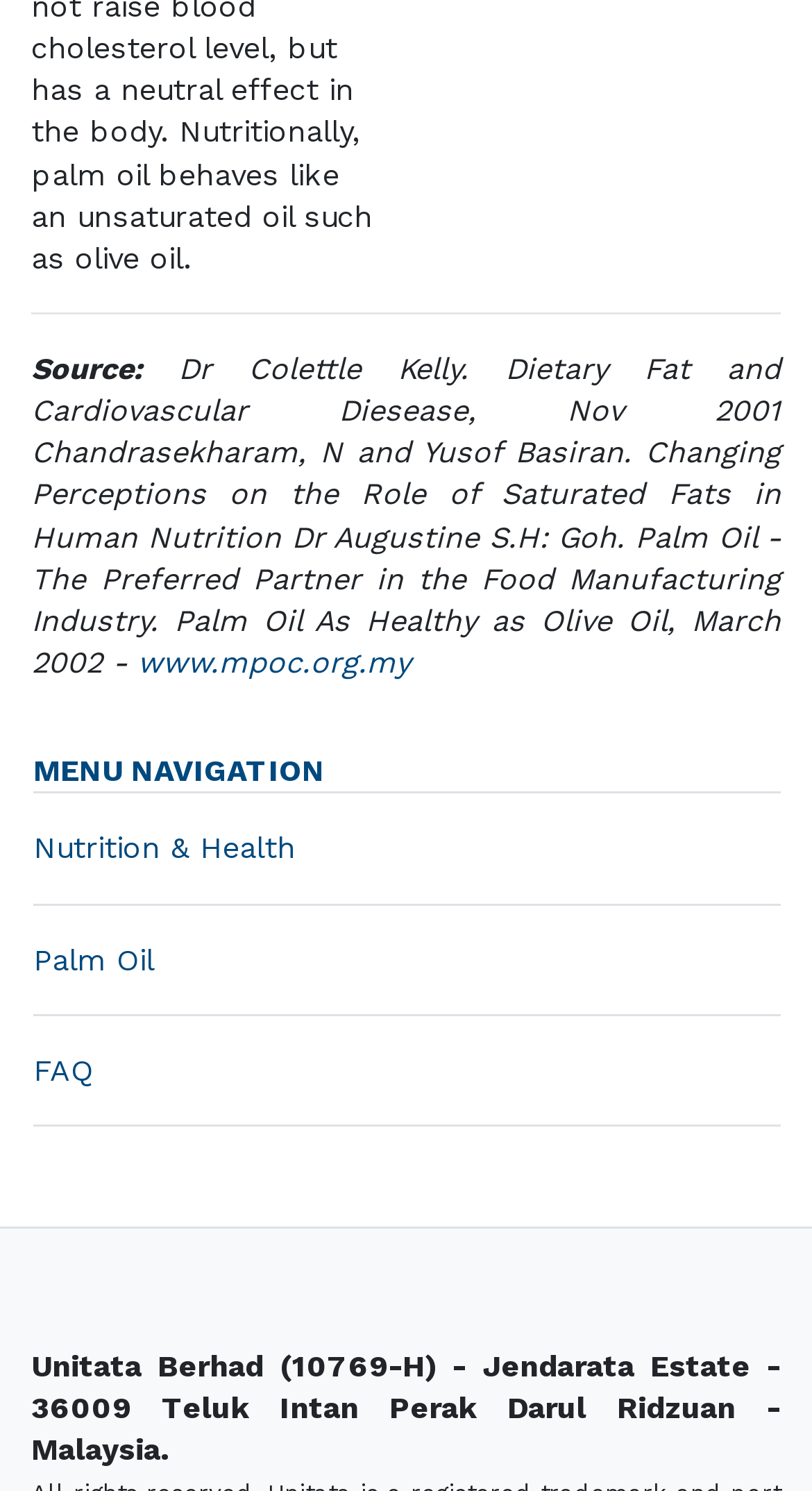What is the website of the organization?
Please ensure your answer is as detailed and informative as possible.

The website of the organization is mentioned as 'www.mpoc.org.my' which is a link element with bounding box coordinates [0.169, 0.433, 0.505, 0.455].